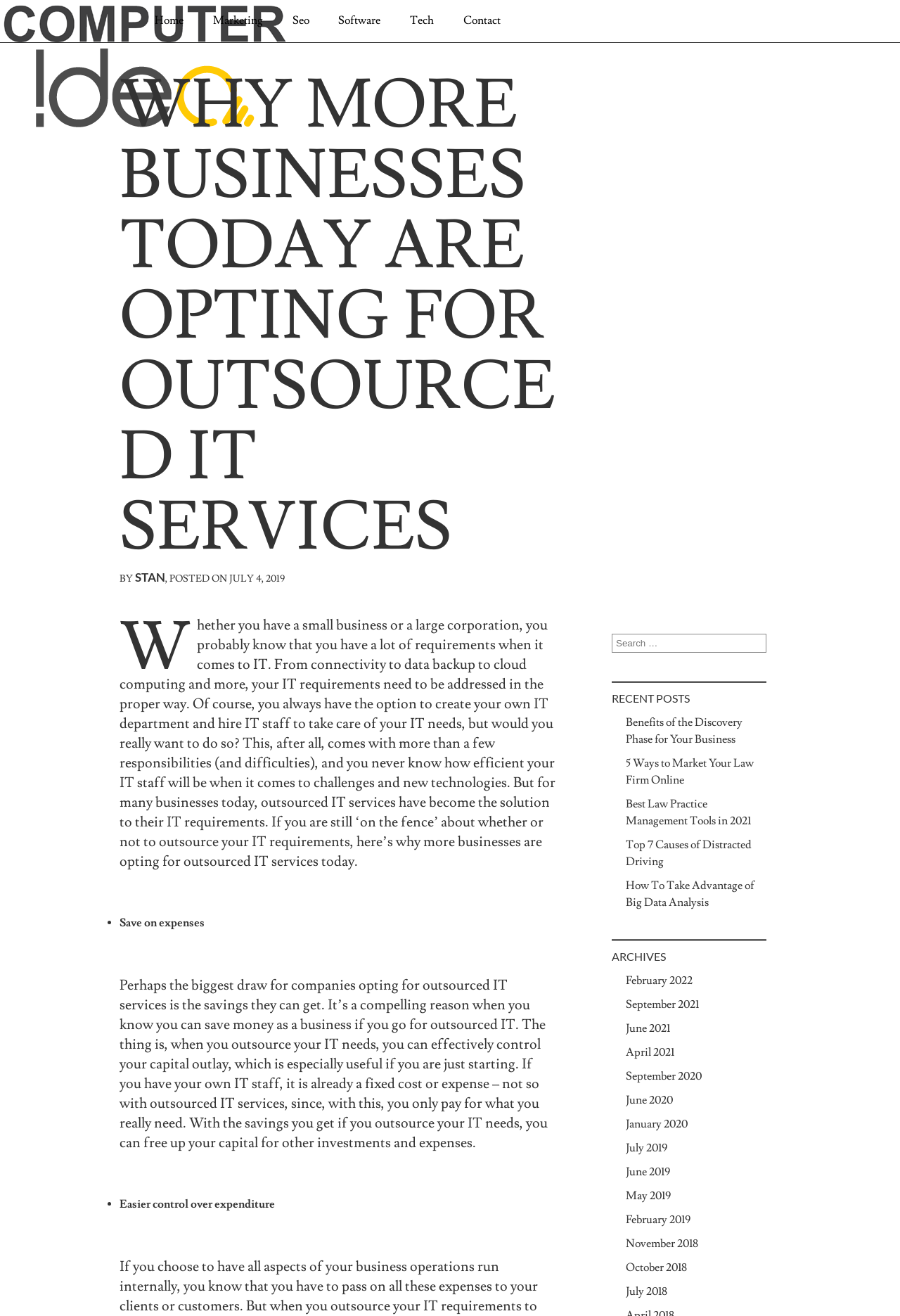Please identify the bounding box coordinates of the element's region that needs to be clicked to fulfill the following instruction: "Search for something". The bounding box coordinates should consist of four float numbers between 0 and 1, i.e., [left, top, right, bottom].

[0.68, 0.482, 0.852, 0.496]